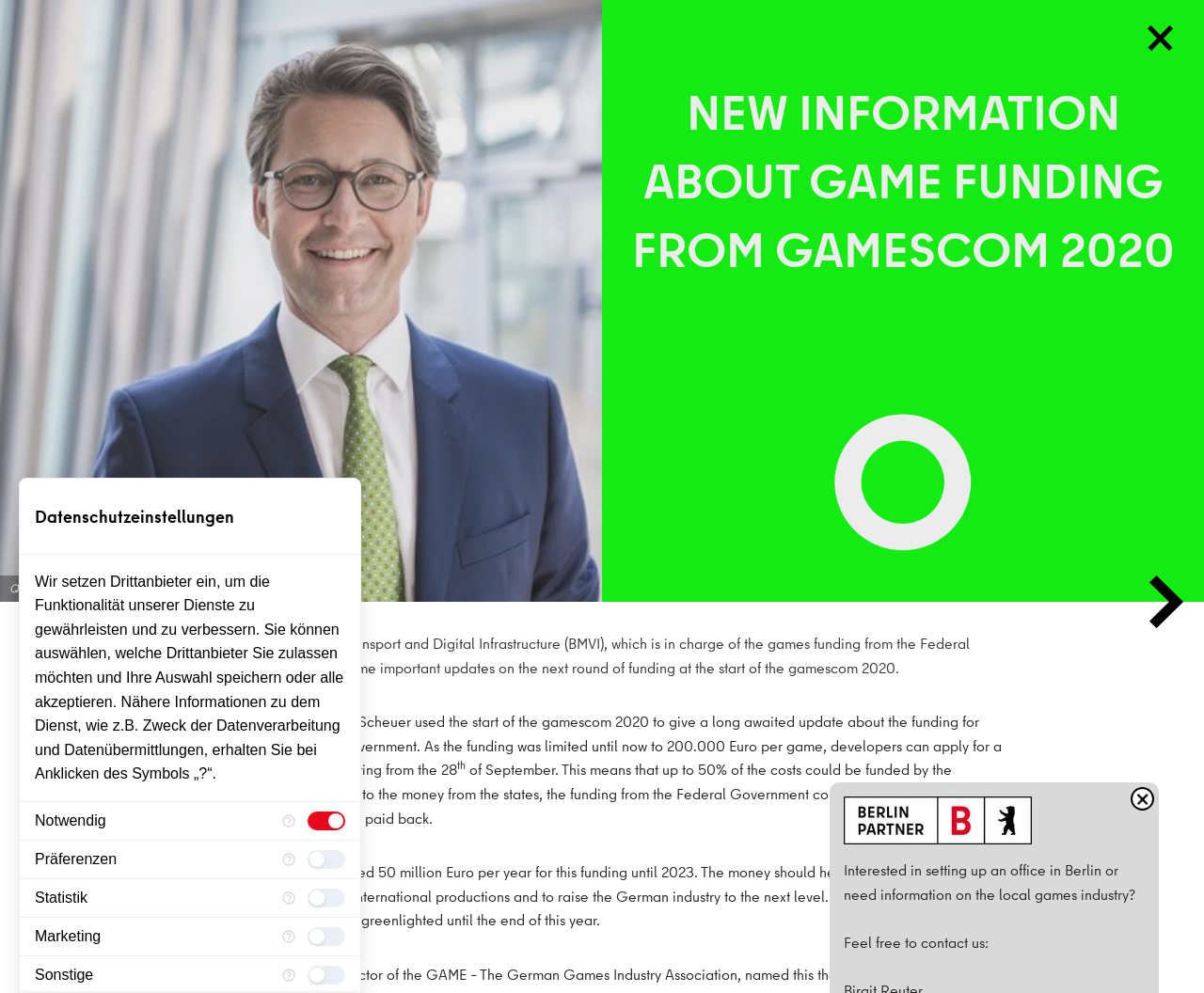How much money was planned for this funding until 2023?
Can you provide an in-depth and detailed response to the question?

The article states that the Bundestag had planned 50 million Euro per year for this funding until 2023, as mentioned in the sentence 'The Bundestag had planned 50 million Euro per year for this funding until 2023.'